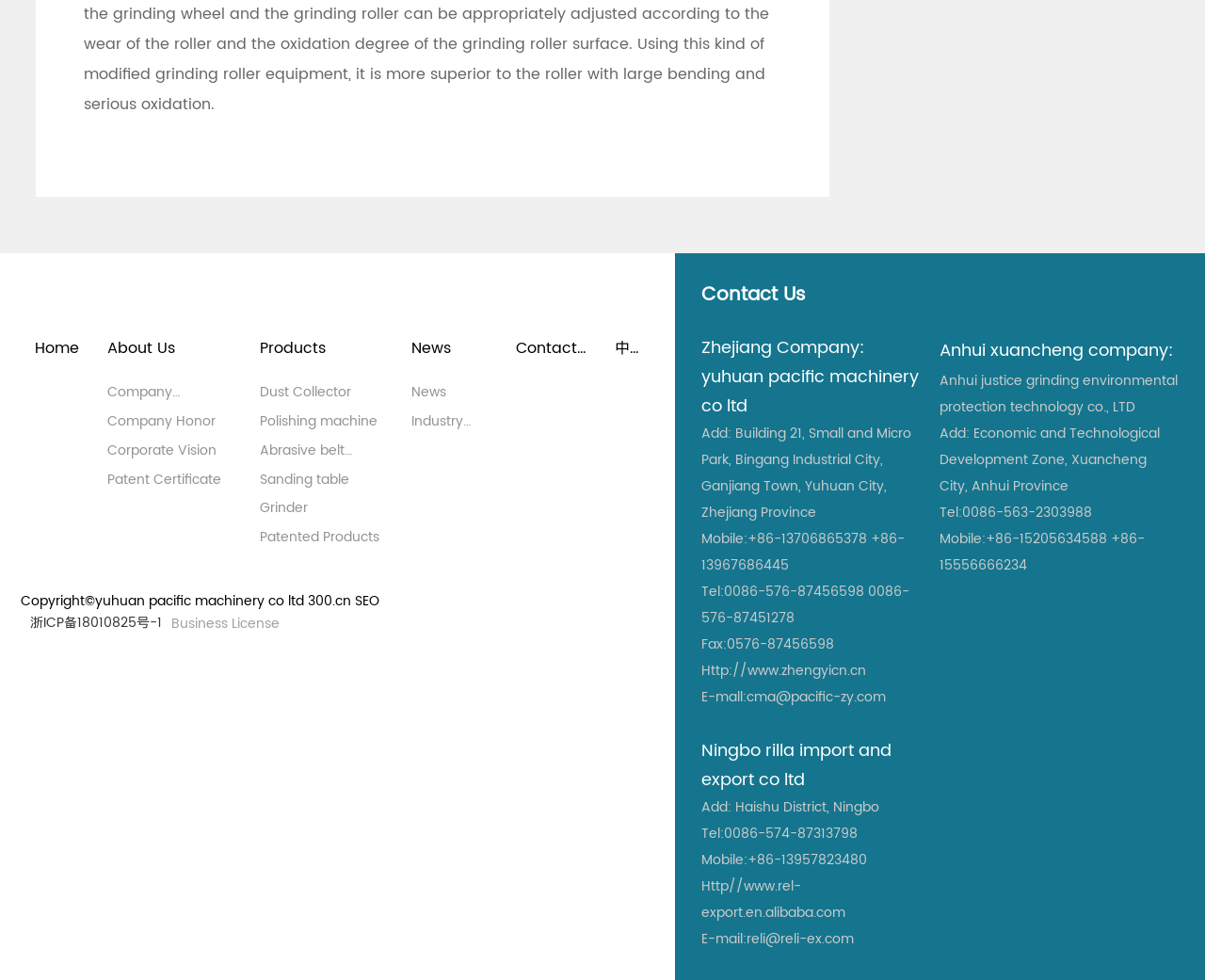Show the bounding box coordinates for the element that needs to be clicked to execute the following instruction: "Check the 'News'". Provide the coordinates in the form of four float numbers between 0 and 1, i.e., [left, top, right, bottom].

[0.341, 0.386, 0.405, 0.416]